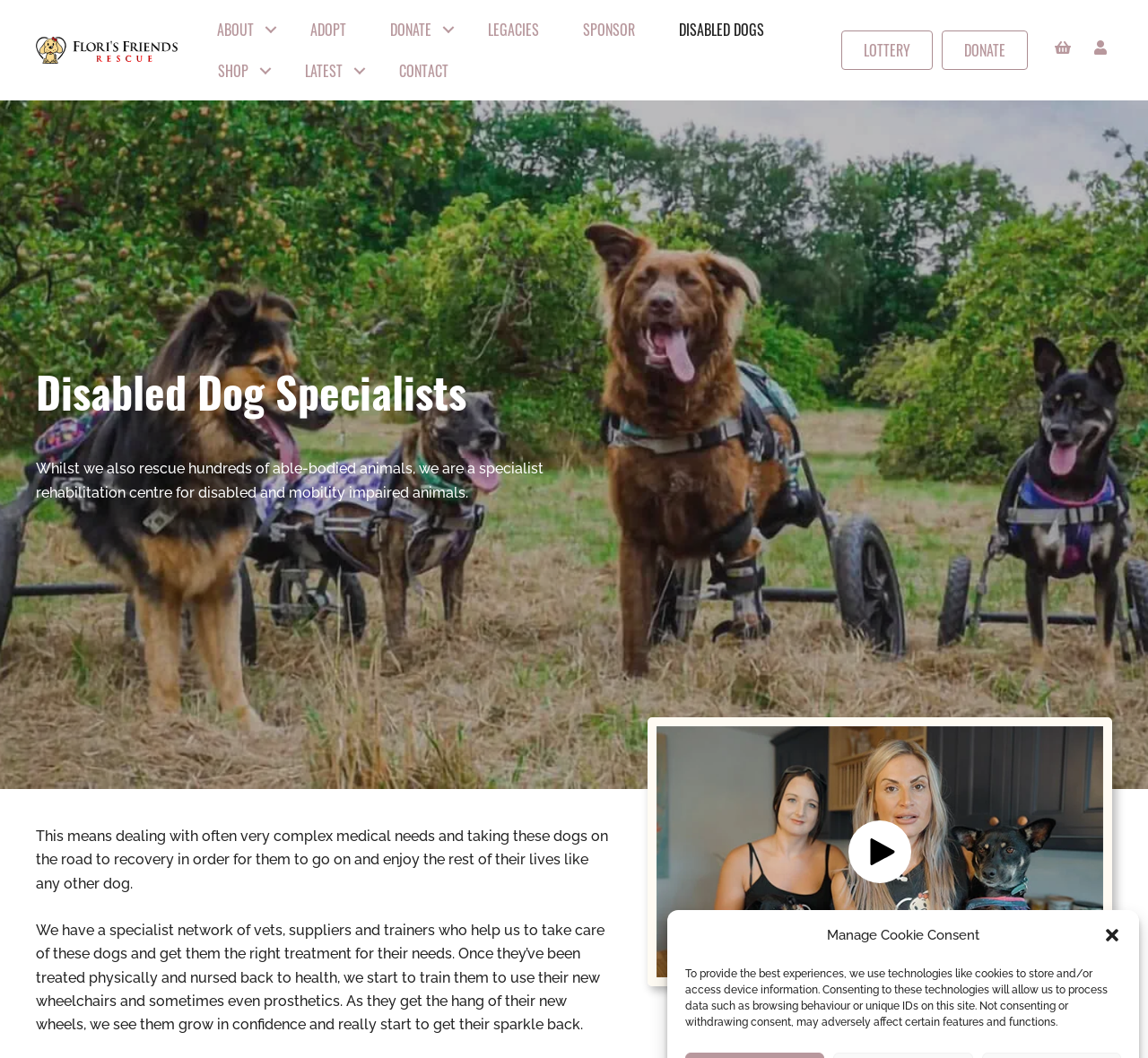Please identify the bounding box coordinates of the clickable area that will fulfill the following instruction: "Learn about Forex through the online webinars". The coordinates should be in the format of four float numbers between 0 and 1, i.e., [left, top, right, bottom].

None